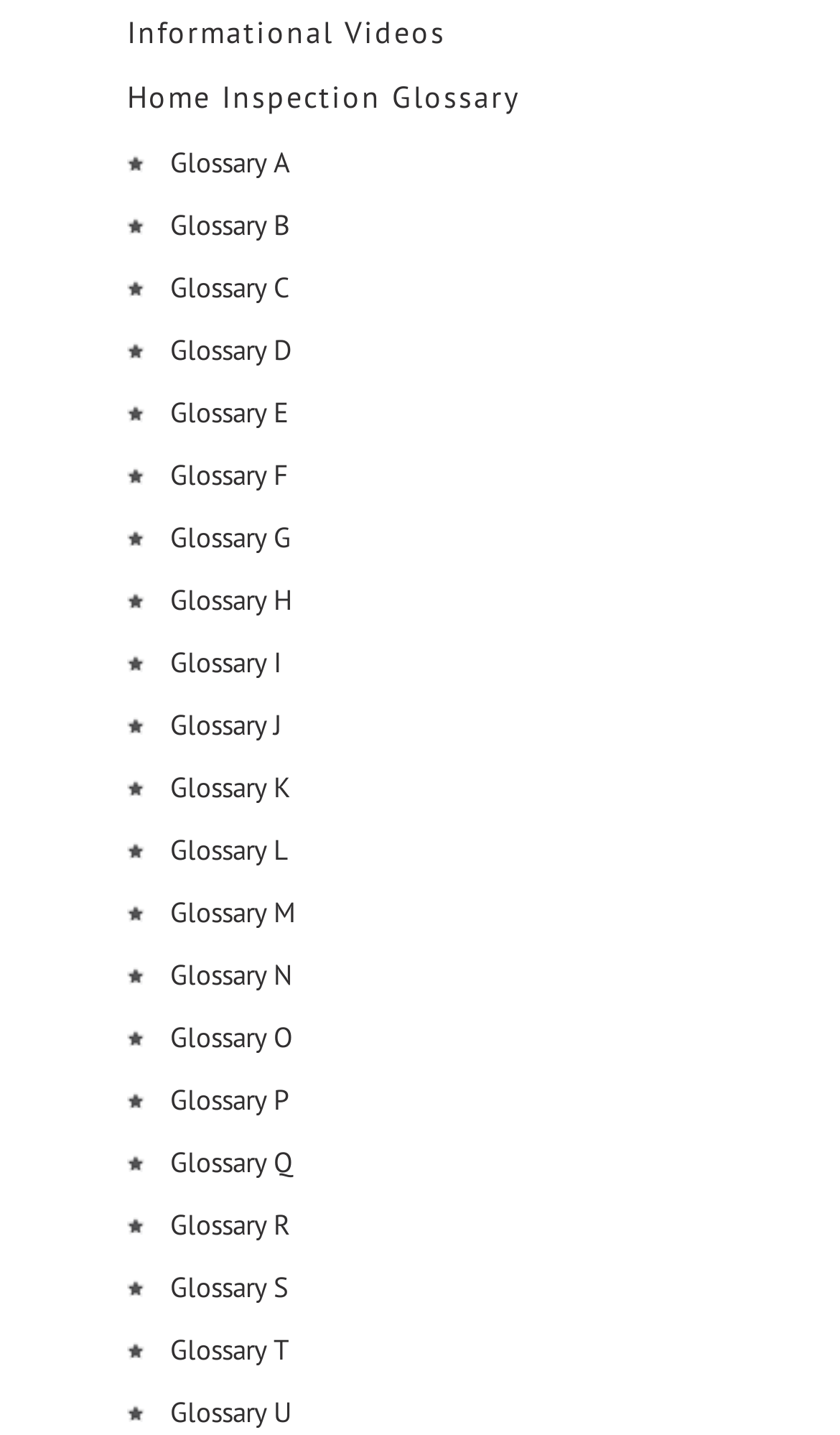Provide the bounding box coordinates for the UI element described in this sentence: "Glossary C". The coordinates should be four float values between 0 and 1, i.e., [left, top, right, bottom].

[0.203, 0.188, 0.344, 0.213]